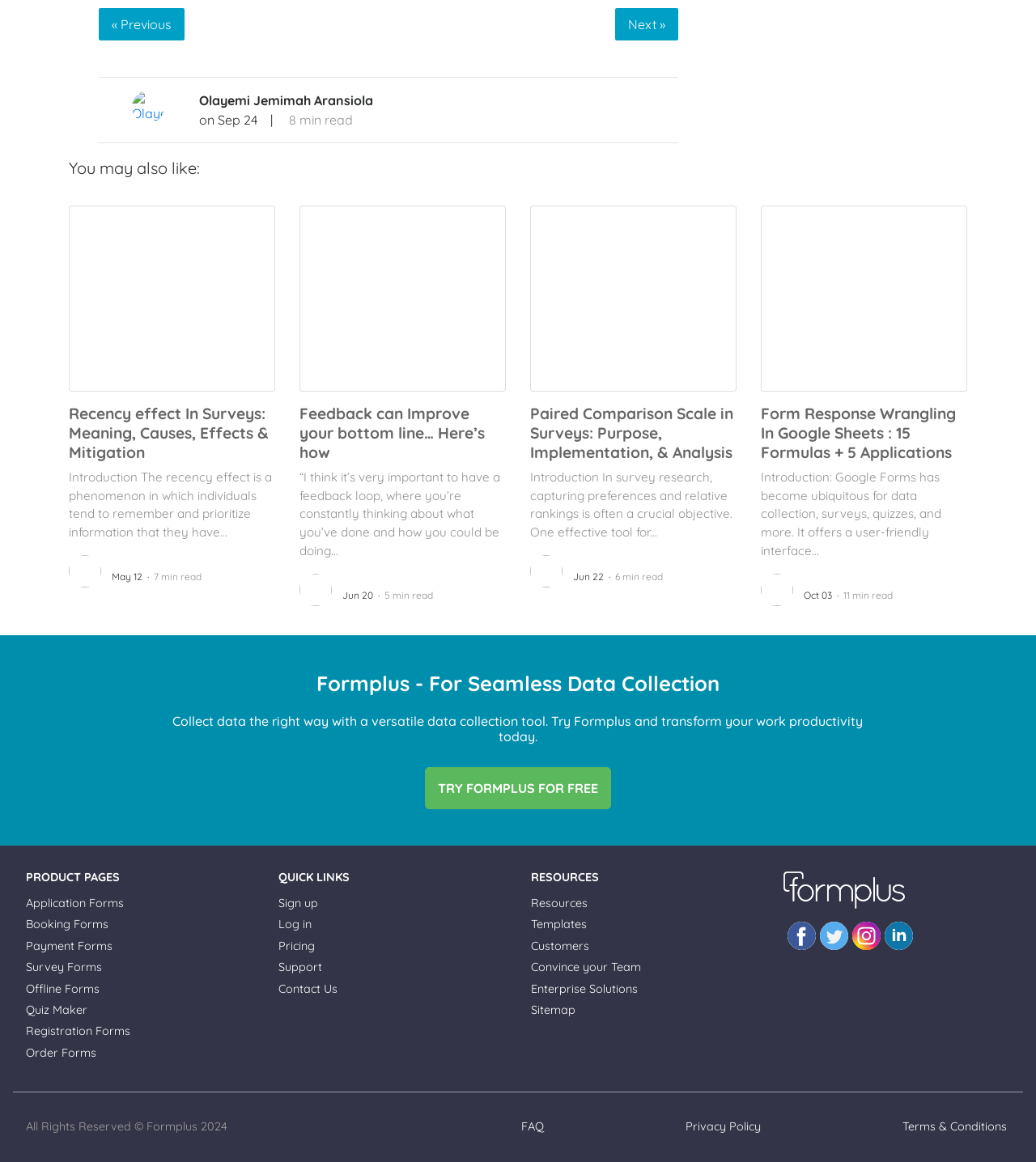Identify the bounding box coordinates for the region of the element that should be clicked to carry out the instruction: "Click on the 'TRY FORMPLUS FOR FREE' button". The bounding box coordinates should be four float numbers between 0 and 1, i.e., [left, top, right, bottom].

[0.41, 0.66, 0.59, 0.697]